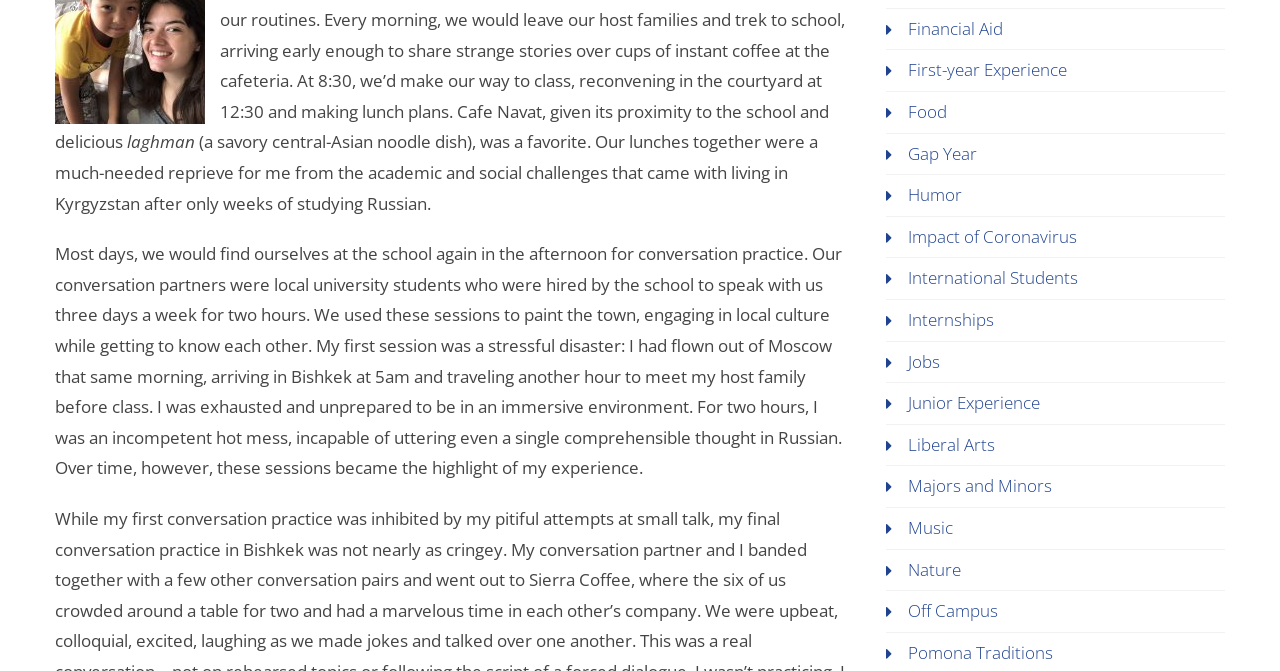Respond to the following question with a brief word or phrase:
How many hours did the author spend in conversation practice sessions per week?

Six hours